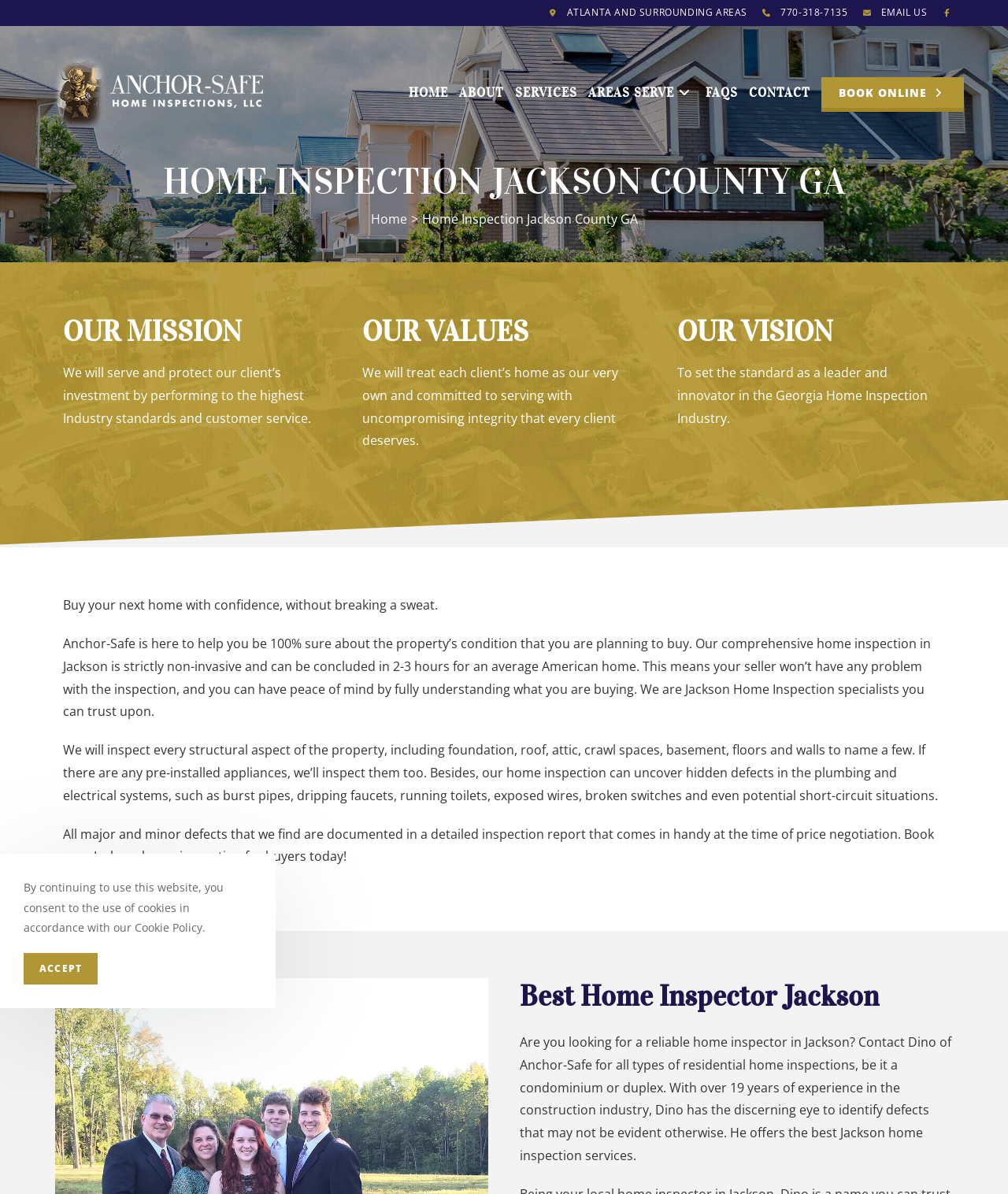Determine the bounding box coordinates of the region I should click to achieve the following instruction: "Email us". Ensure the bounding box coordinates are four float numbers between 0 and 1, i.e., [left, top, right, bottom].

[0.874, 0.005, 0.92, 0.016]